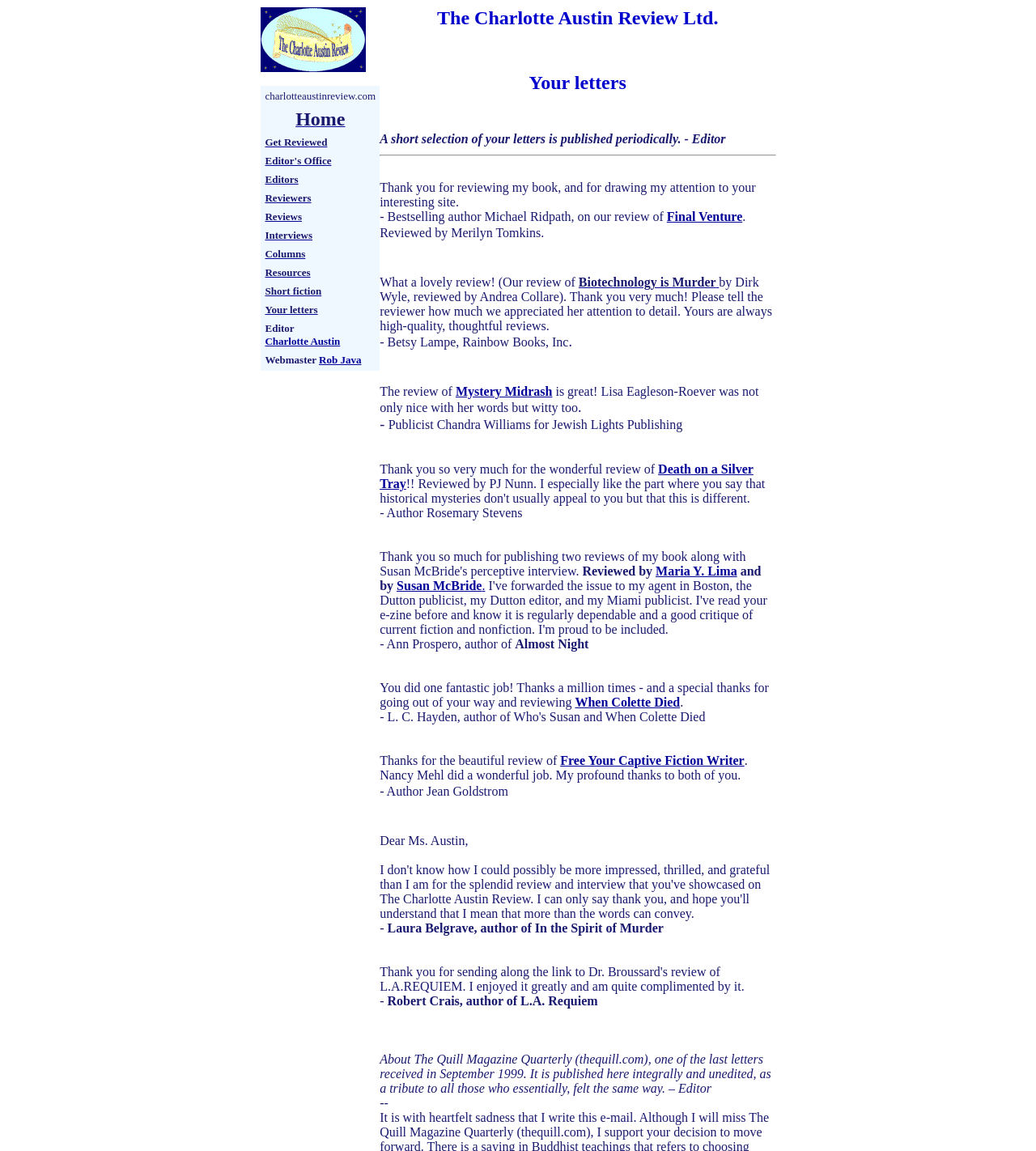Locate the bounding box of the UI element described by: "Contact" in the given webpage screenshot.

None